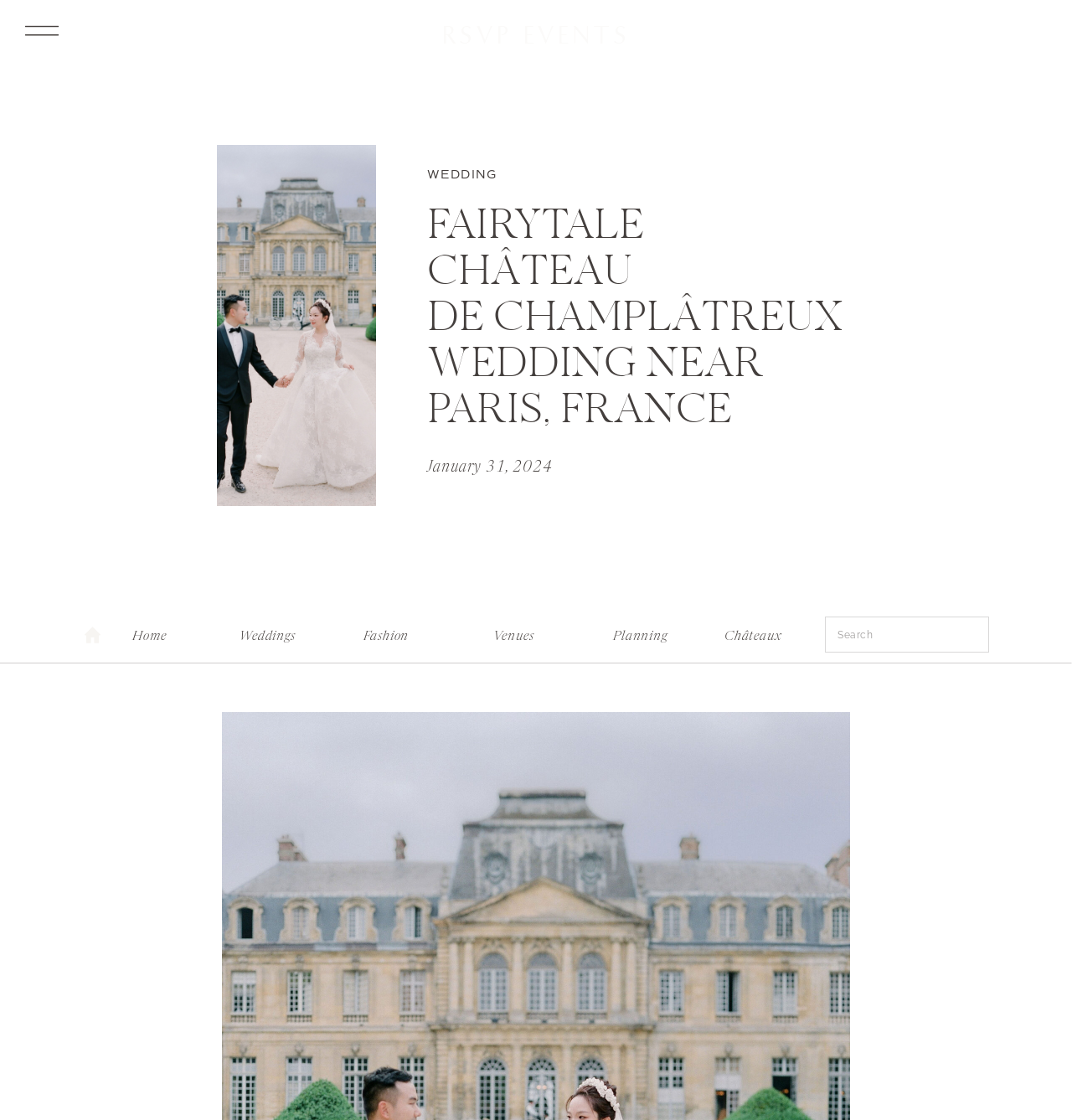Pinpoint the bounding box coordinates of the element that must be clicked to accomplish the following instruction: "Search for a keyword". The coordinates should be in the format of four float numbers between 0 and 1, i.e., [left, top, right, bottom].

[0.781, 0.559, 0.91, 0.574]